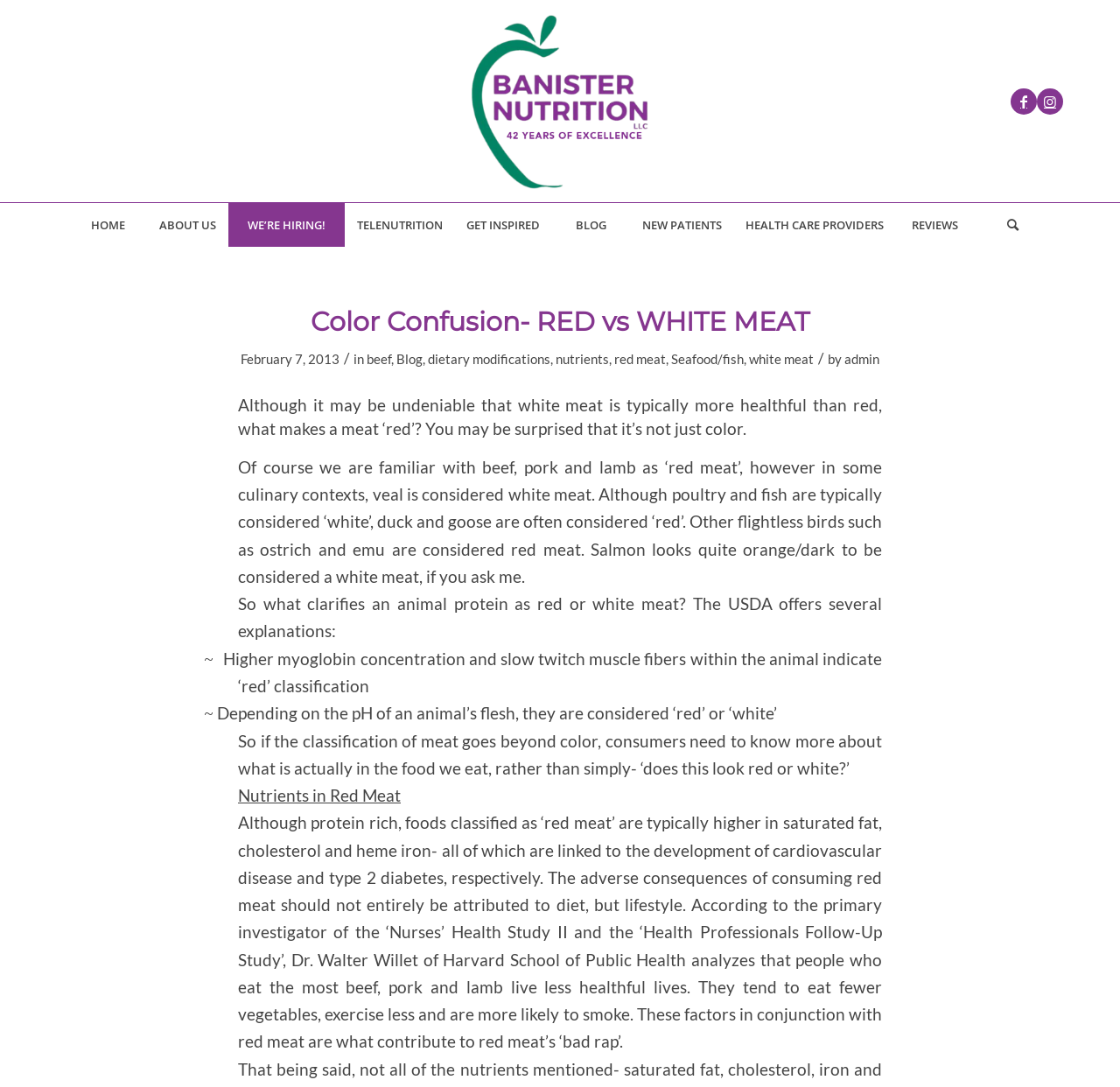Using the description: "white meat", identify the bounding box of the corresponding UI element in the screenshot.

[0.669, 0.323, 0.727, 0.337]